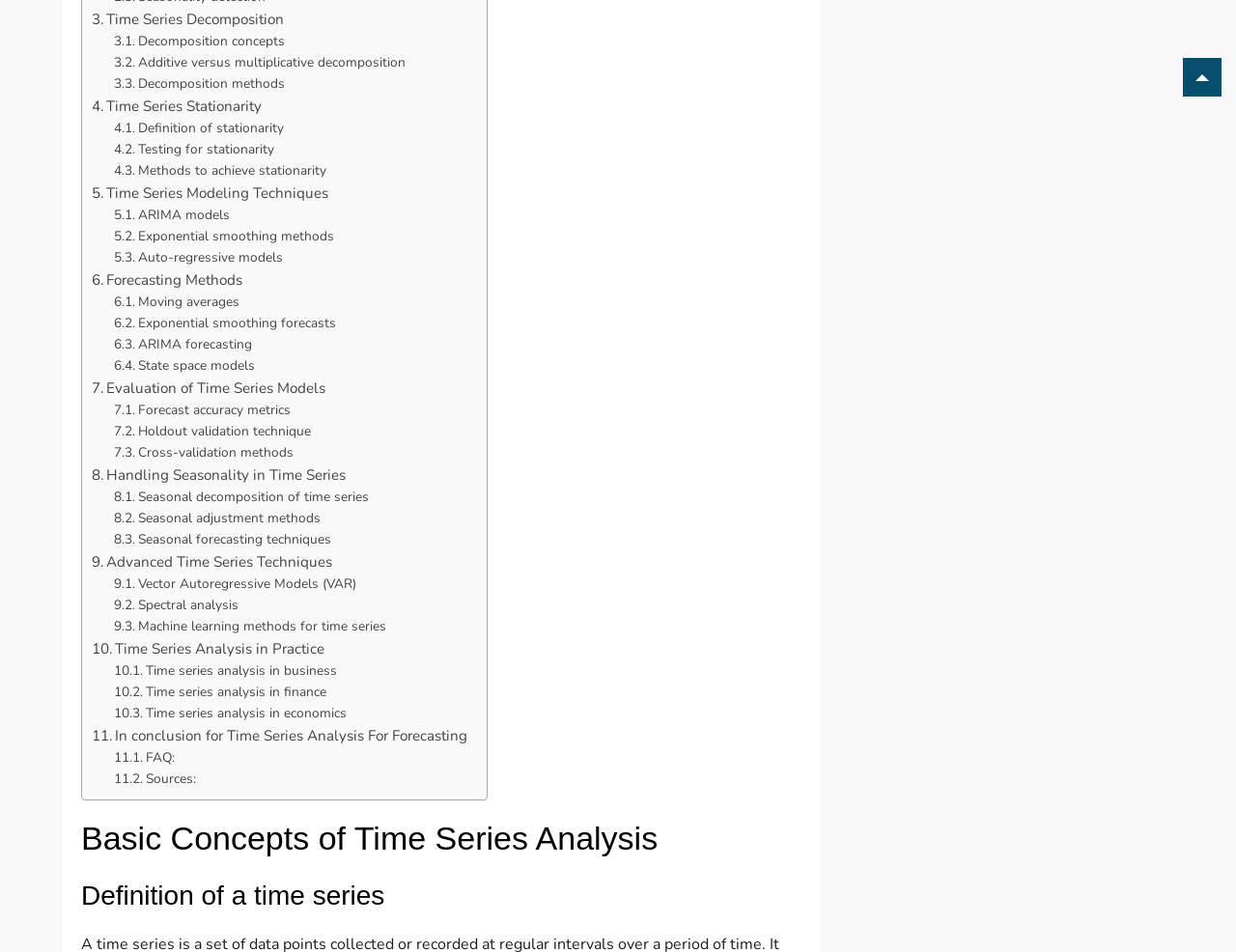Identify the bounding box coordinates of the area you need to click to perform the following instruction: "Click on Time Series Decomposition".

[0.074, 0.008, 0.23, 0.033]